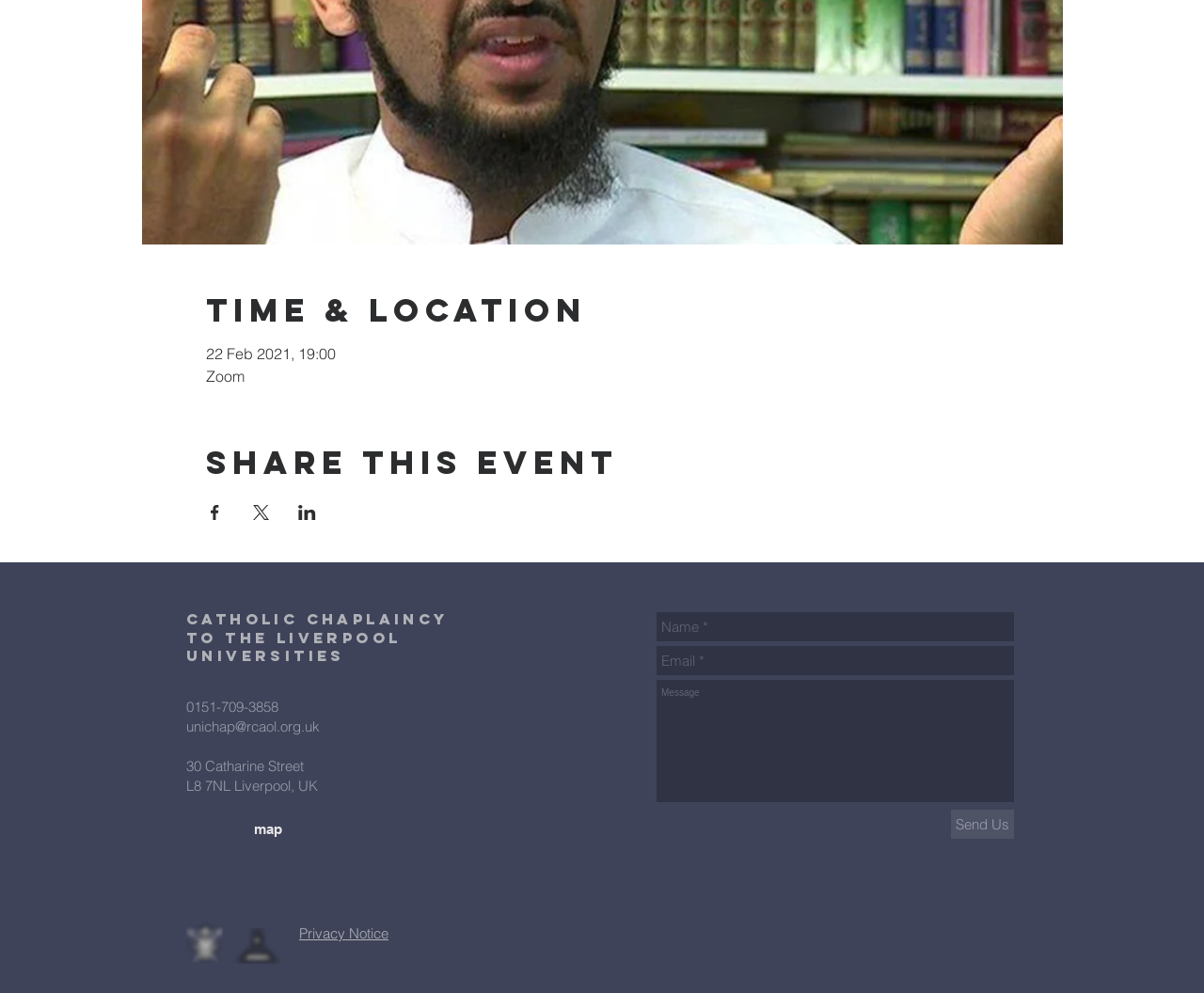Based on the element description: "aria-label="Email *" name="email" placeholder="Email *"", identify the bounding box coordinates for this UI element. The coordinates must be four float numbers between 0 and 1, listed as [left, top, right, bottom].

[0.545, 0.651, 0.842, 0.68]